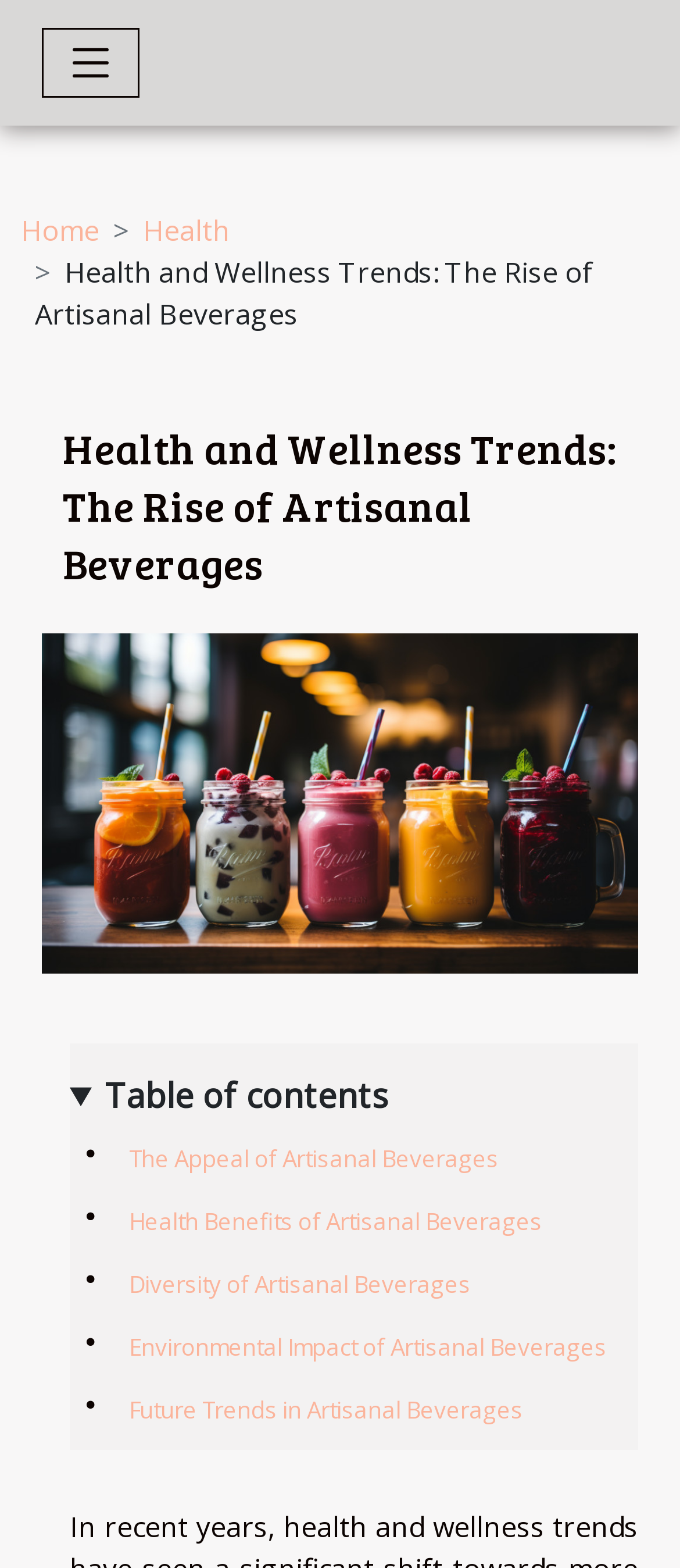What is the subject of the image on the webpage?
Using the screenshot, give a one-word or short phrase answer.

Artisanal Beverages